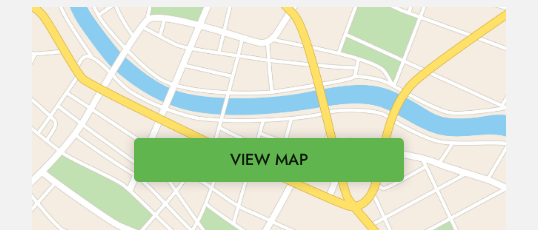Respond to the question below with a concise word or phrase:
What is the function of the green button?

To view the map